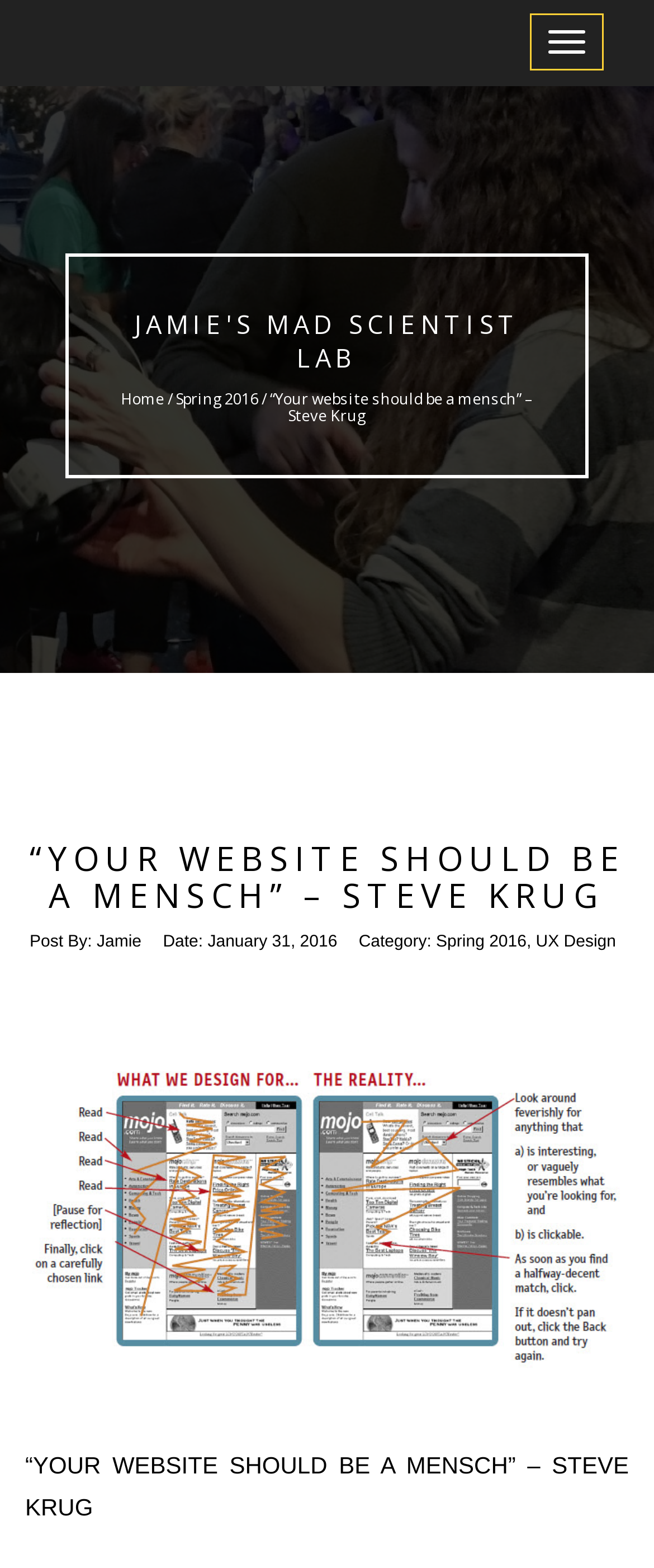Please provide the bounding box coordinates for the UI element as described: "Research Area A". The coordinates must be four floats between 0 and 1, represented as [left, top, right, bottom].

None